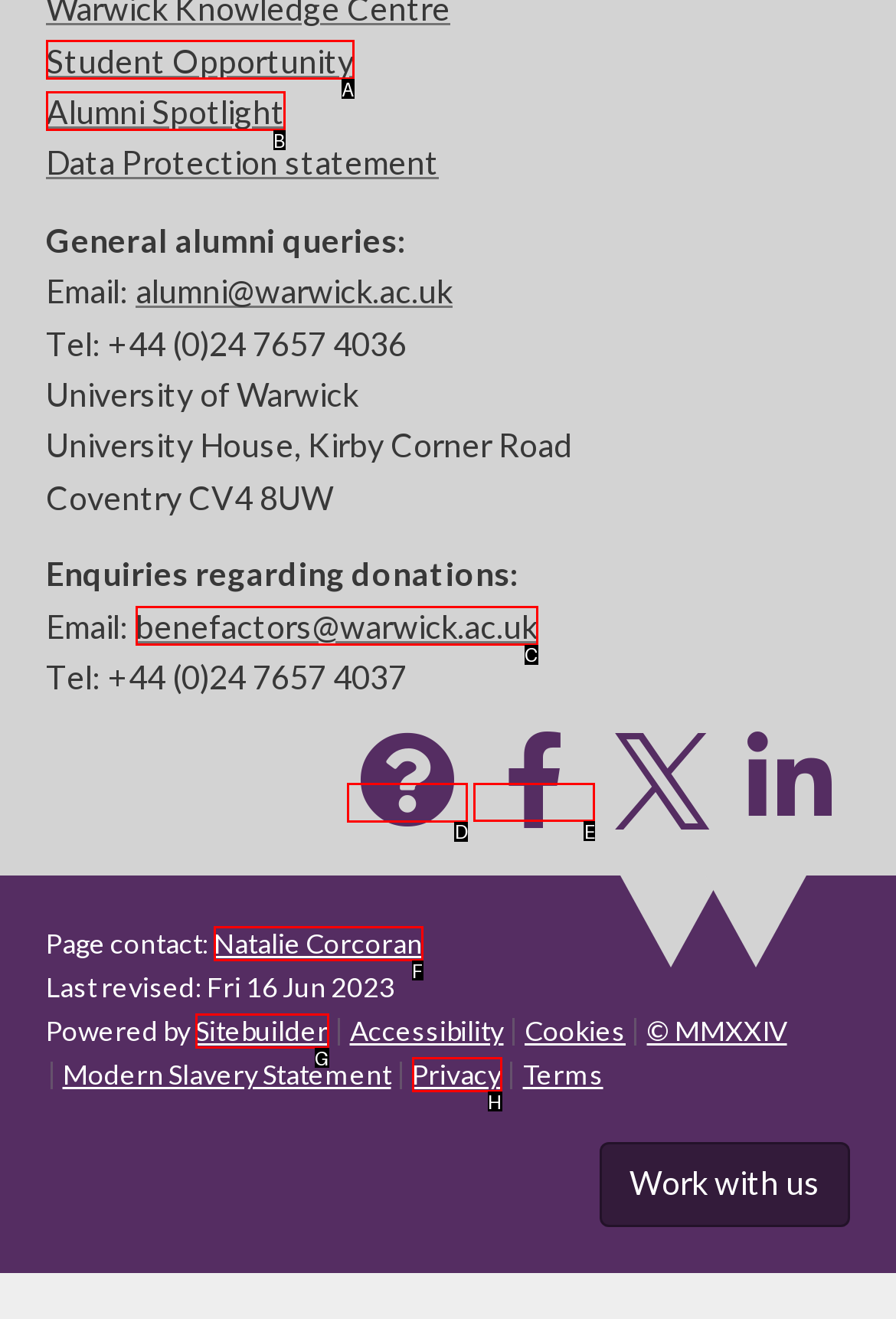Choose the HTML element that should be clicked to accomplish the task: Visit the university's Facebook page. Answer with the letter of the chosen option.

E